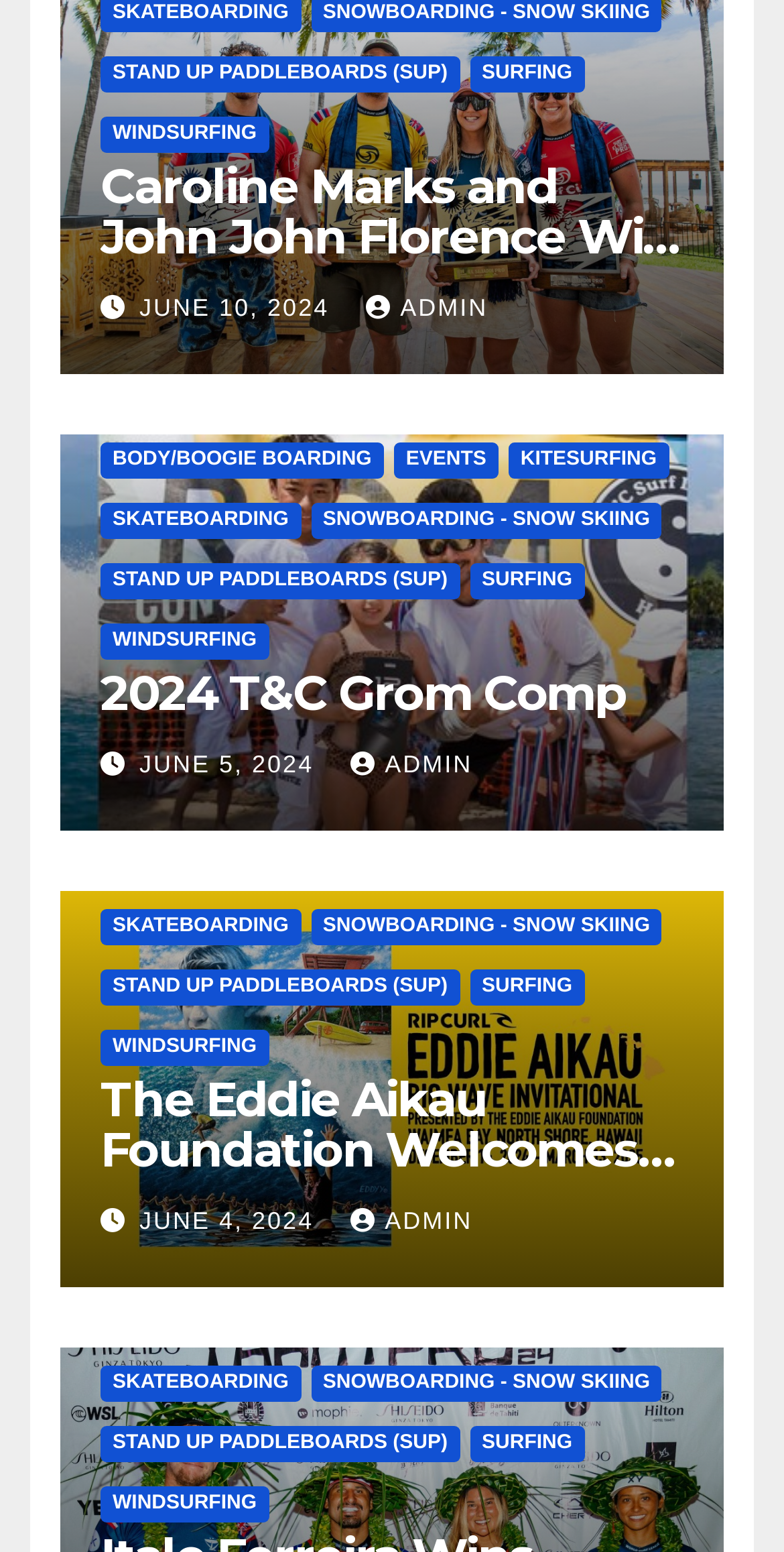What is the last link on the webpage?
Refer to the image and answer the question using a single word or phrase.

WINDSURFING